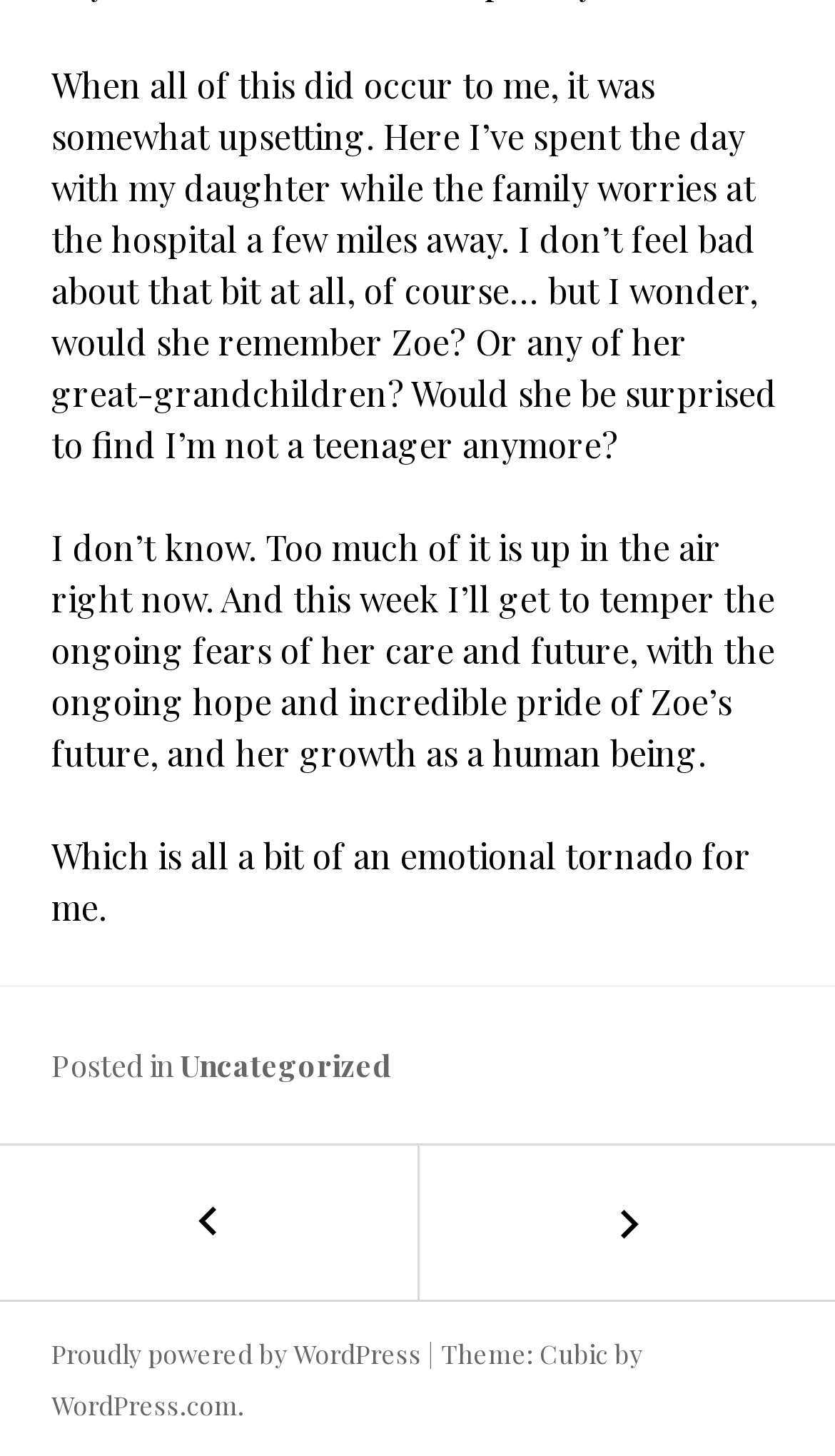Provide a one-word or one-phrase answer to the question:
What is the relationship between the author and Zoe?

Grandparent